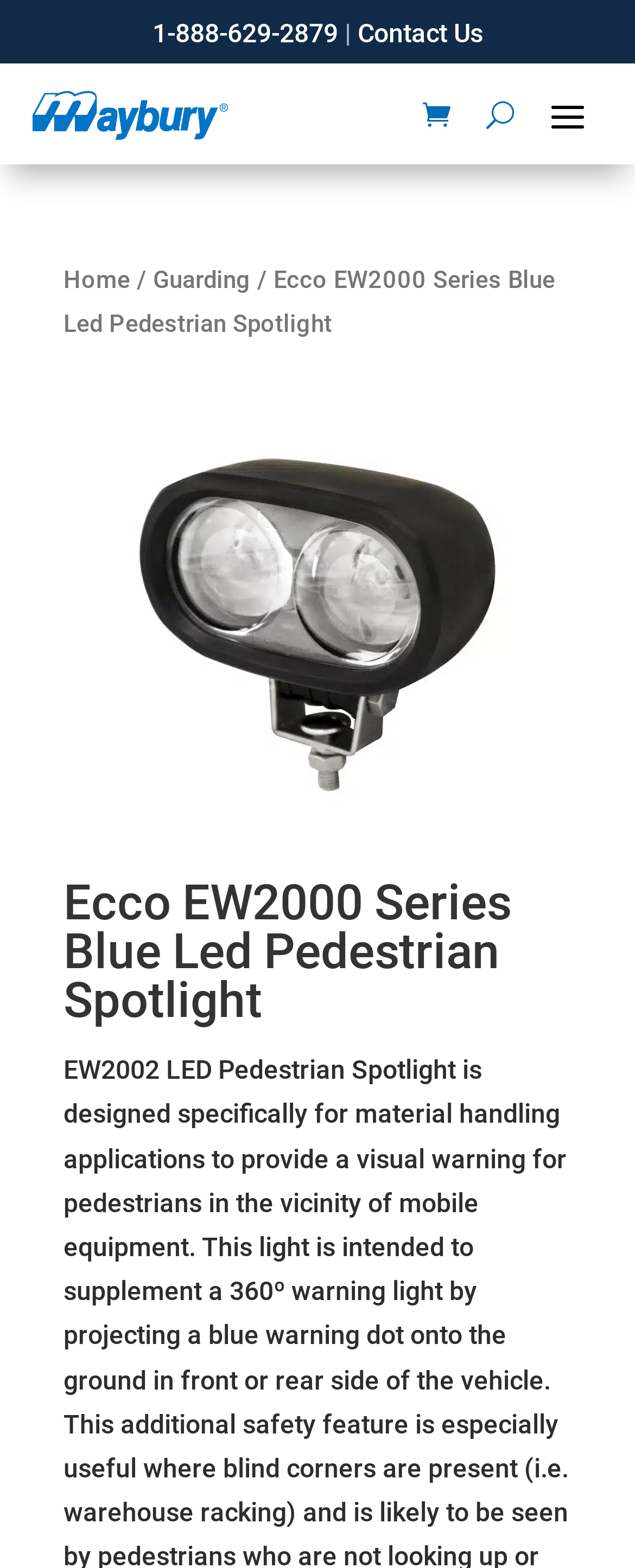Describe every aspect of the webpage comprehensively.

The webpage is about the Ecco EW2000 Series Blue Led Pedestrian Spotlight product at Maybury. At the top left, there is a logo of Maybury Material Handling Equipment and Service, which is an image. To the right of the logo, there are three links: a phone number "1-888-629-2879", a separator, and a "Contact Us" link. 

Below the logo, there is a breadcrumb navigation section that shows the path "Home / Guarding / Ecco EW2000 Series Blue Led Pedestrian Spotlight". 

On the left side of the page, there is a large image of the Ecco EW2000 Series Blue Led Pedestrian Spotlight product, which takes up most of the page's height. 

Above the image, there is a heading that displays the product name "Ecco EW2000 Series Blue Led Pedestrian Spotlight". 

At the top right, there are two more links: a flag icon and a "U" button, which are likely related to language or region selection.